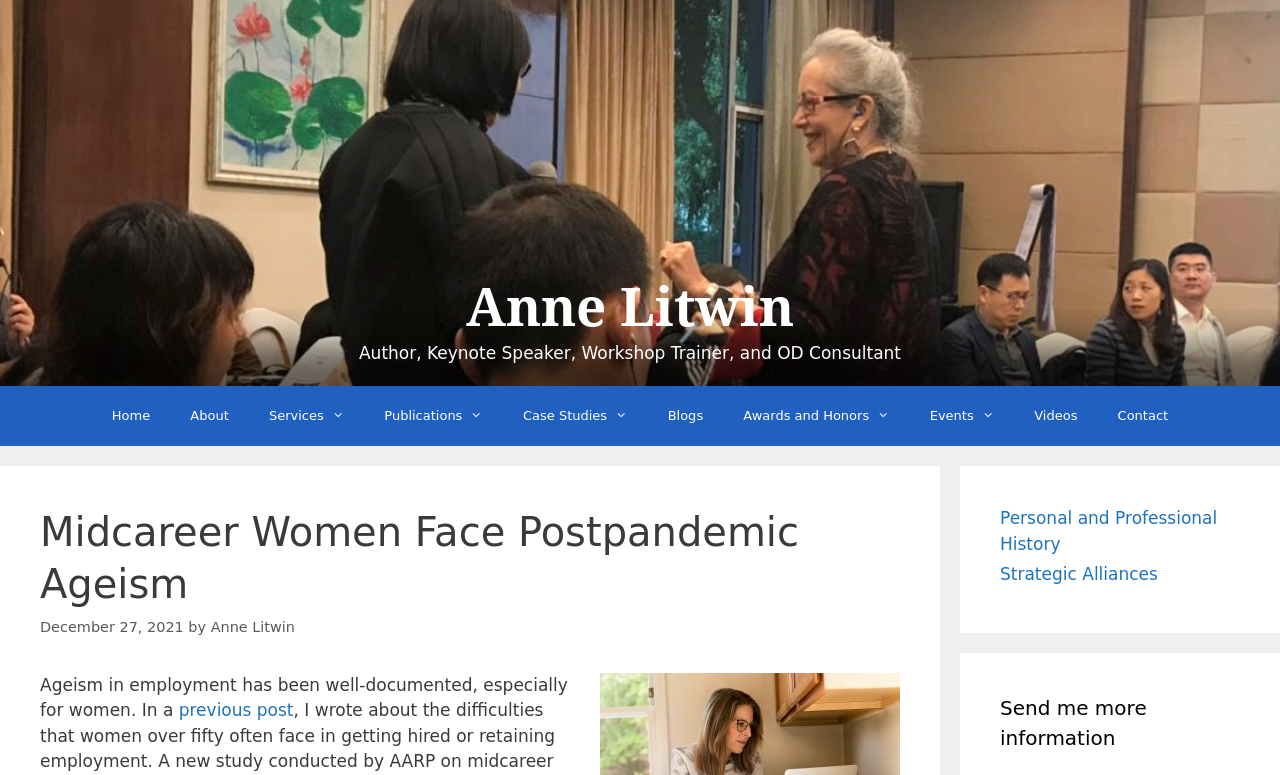Locate the bounding box coordinates of the clickable element to fulfill the following instruction: "view publications". Provide the coordinates as four float numbers between 0 and 1 in the format [left, top, right, bottom].

[0.285, 0.498, 0.393, 0.576]